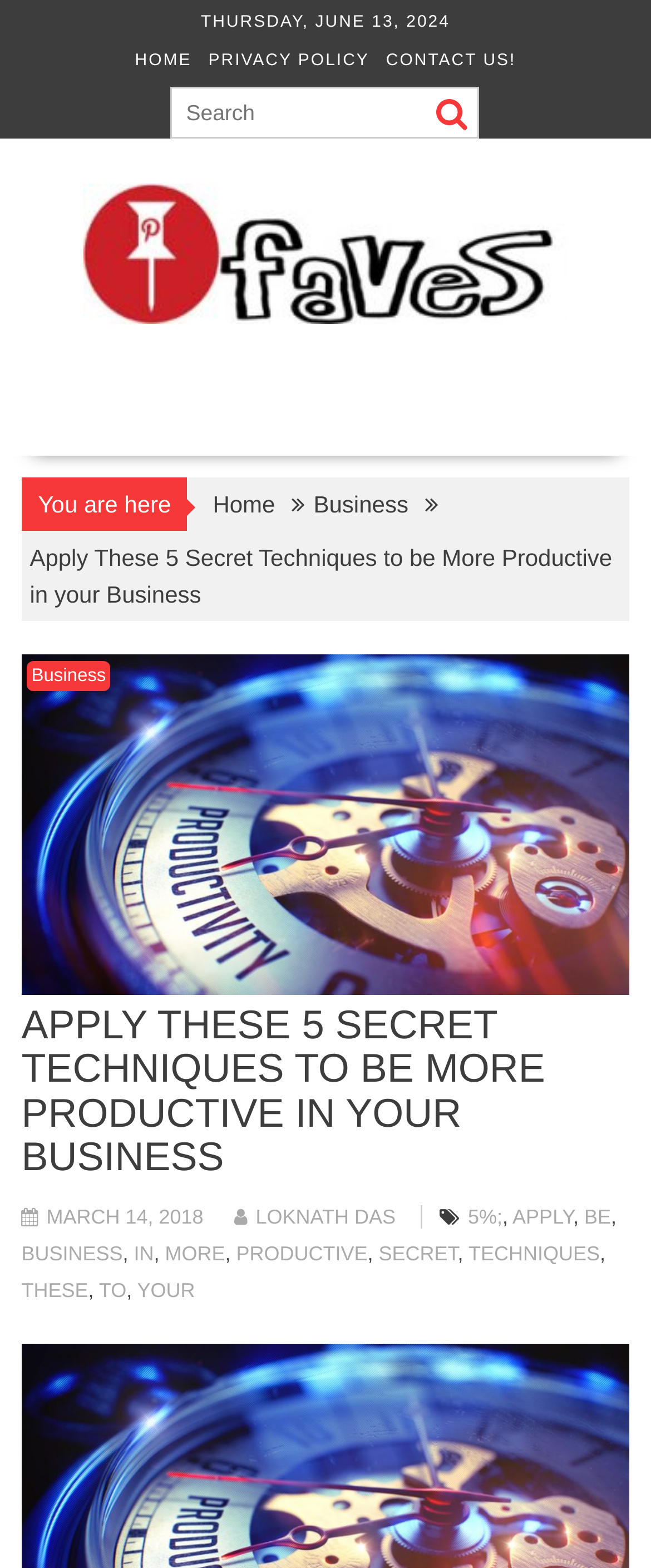Can you look at the image and give a comprehensive answer to the question:
What is the name of the website?

I found the name of the website by looking at the link element with a bounding box coordinate of [0.128, 0.104, 0.872, 0.213], which contains the text 'Pinfaves' and an image with the same name.